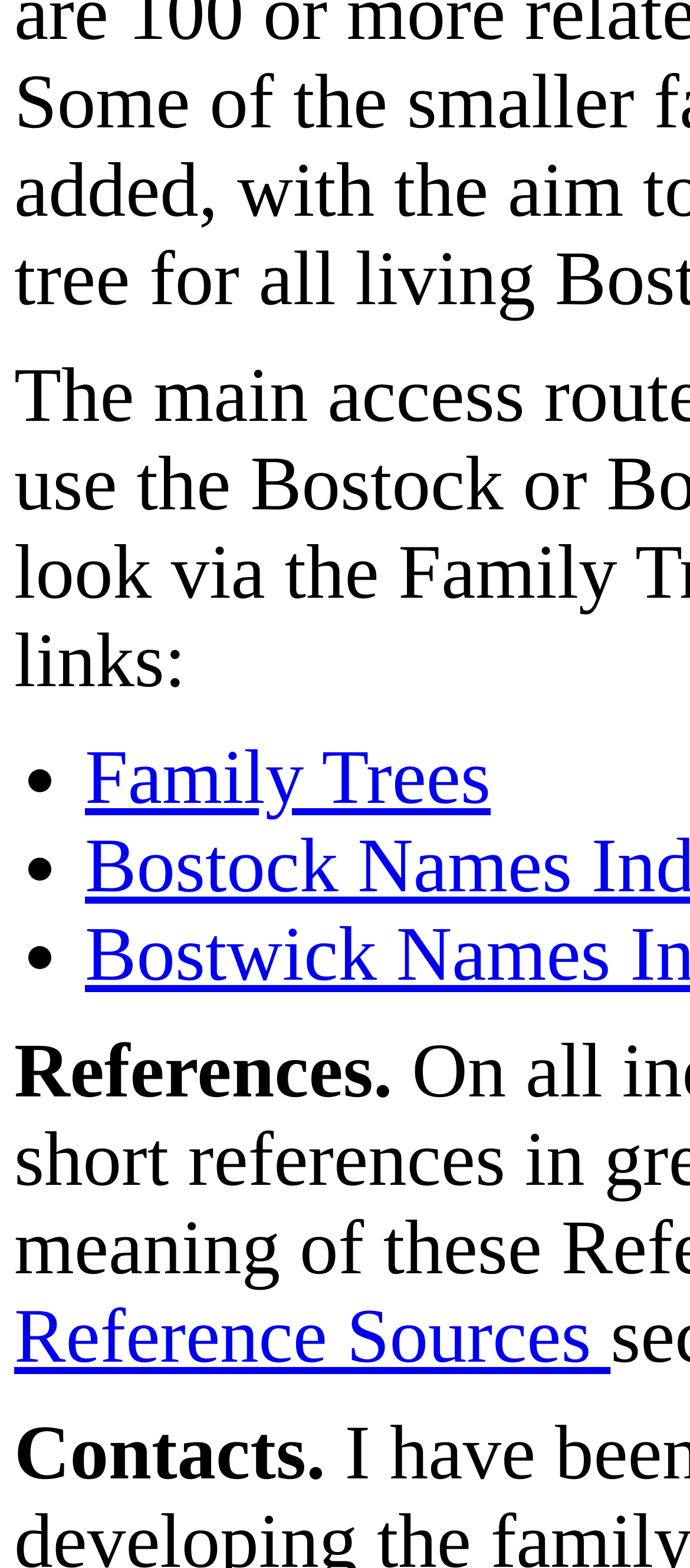Answer the following inquiry with a single word or phrase:
How many list markers are there?

3